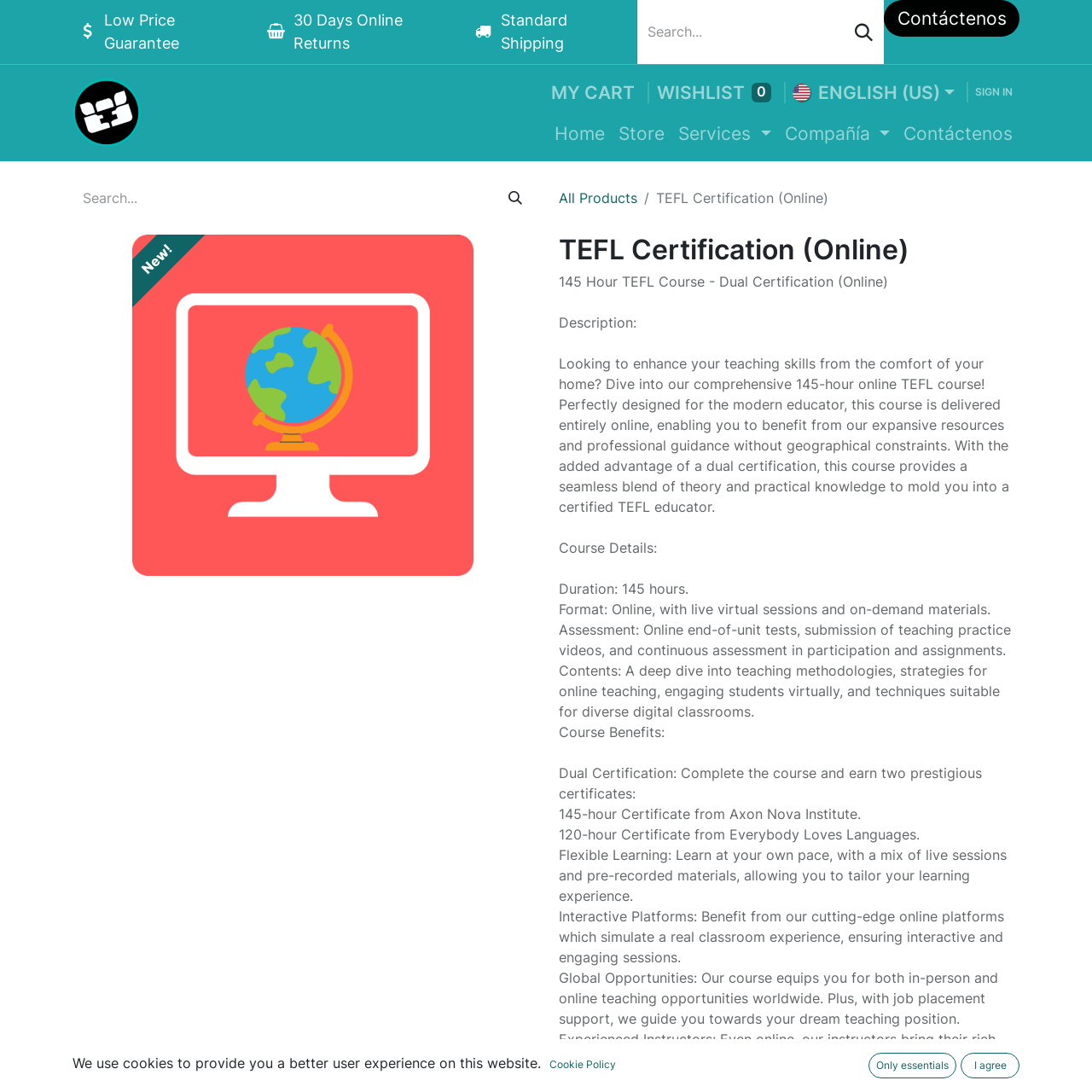Please find the bounding box coordinates of the element's region to be clicked to carry out this instruction: "View all products".

[0.512, 0.173, 0.584, 0.189]